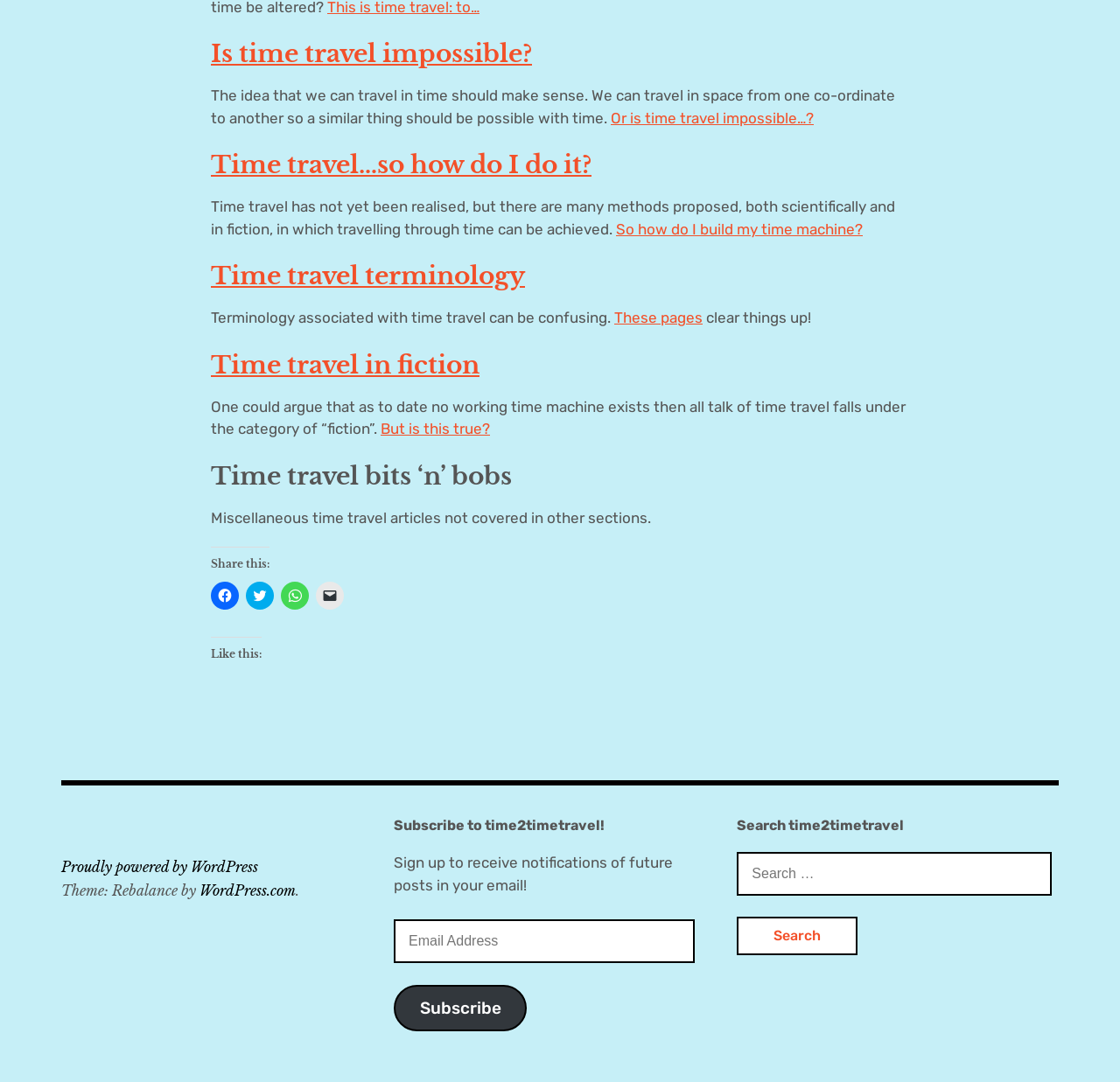What is the main topic of this webpage?
Could you answer the question in a detailed manner, providing as much information as possible?

Based on the headings and content of the webpage, it is clear that the main topic is time travel, with various subtopics such as whether it is possible, how to do it, terminology, and its representation in fiction.